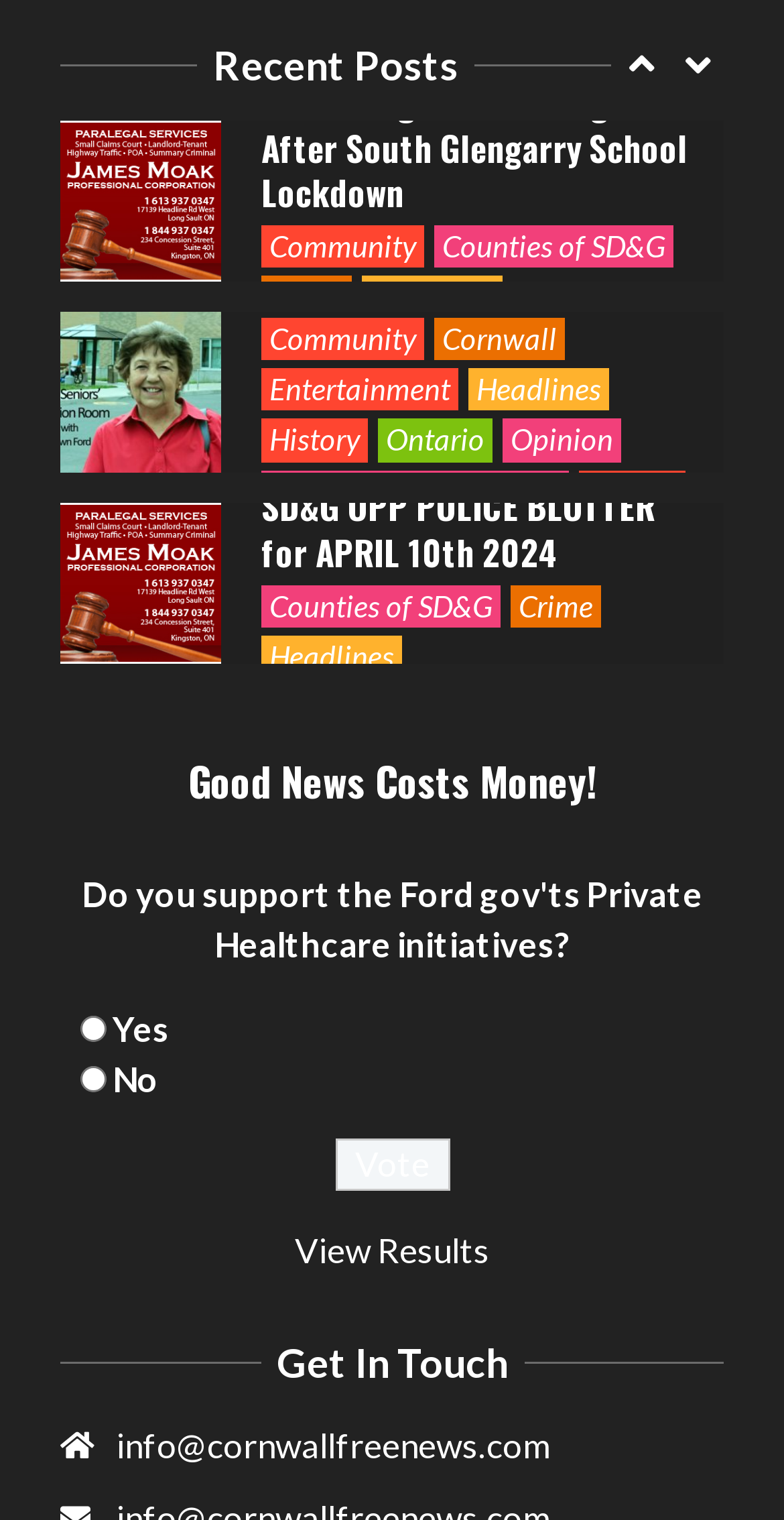Identify the bounding box coordinates of the area that should be clicked in order to complete the given instruction: "Access Power Potato Soup recipe". The bounding box coordinates should be four float numbers between 0 and 1, i.e., [left, top, right, bottom].

None